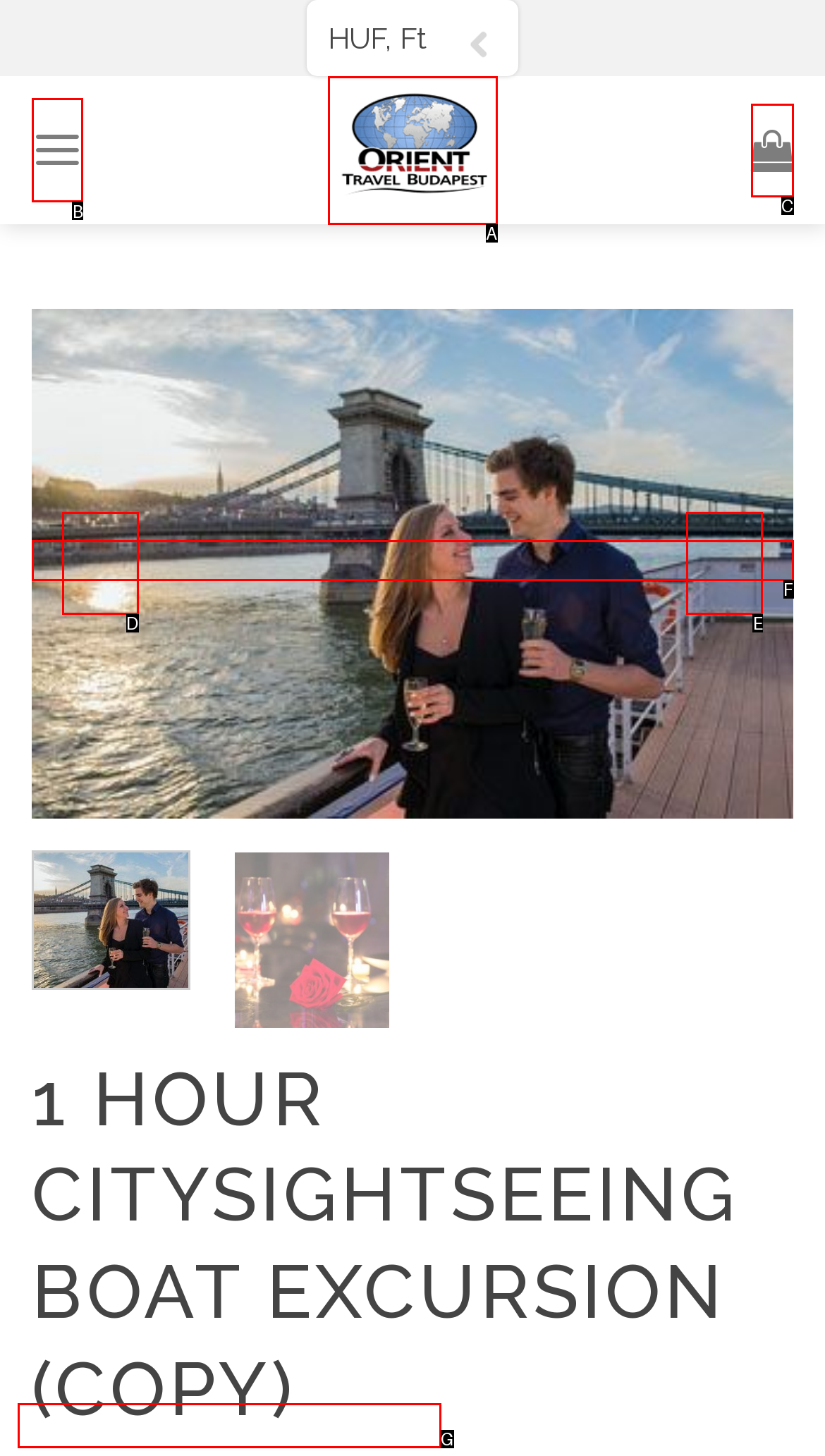Tell me which one HTML element best matches the description: title="Budapesti Hajókirándulás - Orient Travel" Answer with the option's letter from the given choices directly.

A